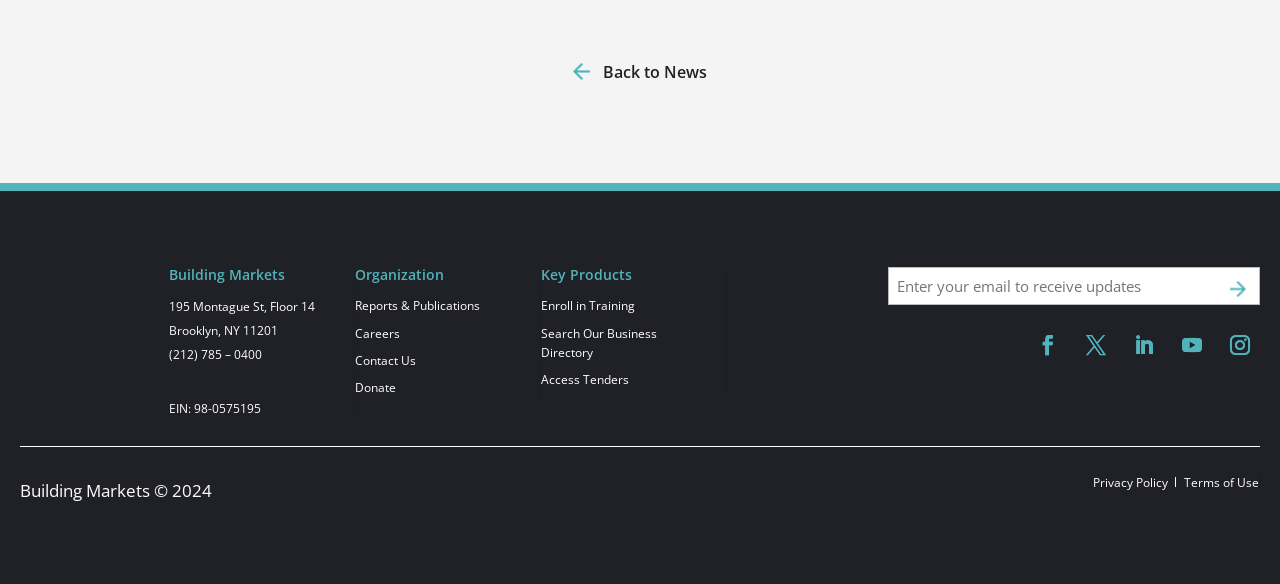Please answer the following question using a single word or phrase: 
What is the address of the organization?

195 Montague St, Floor 14, Brooklyn, NY 11201